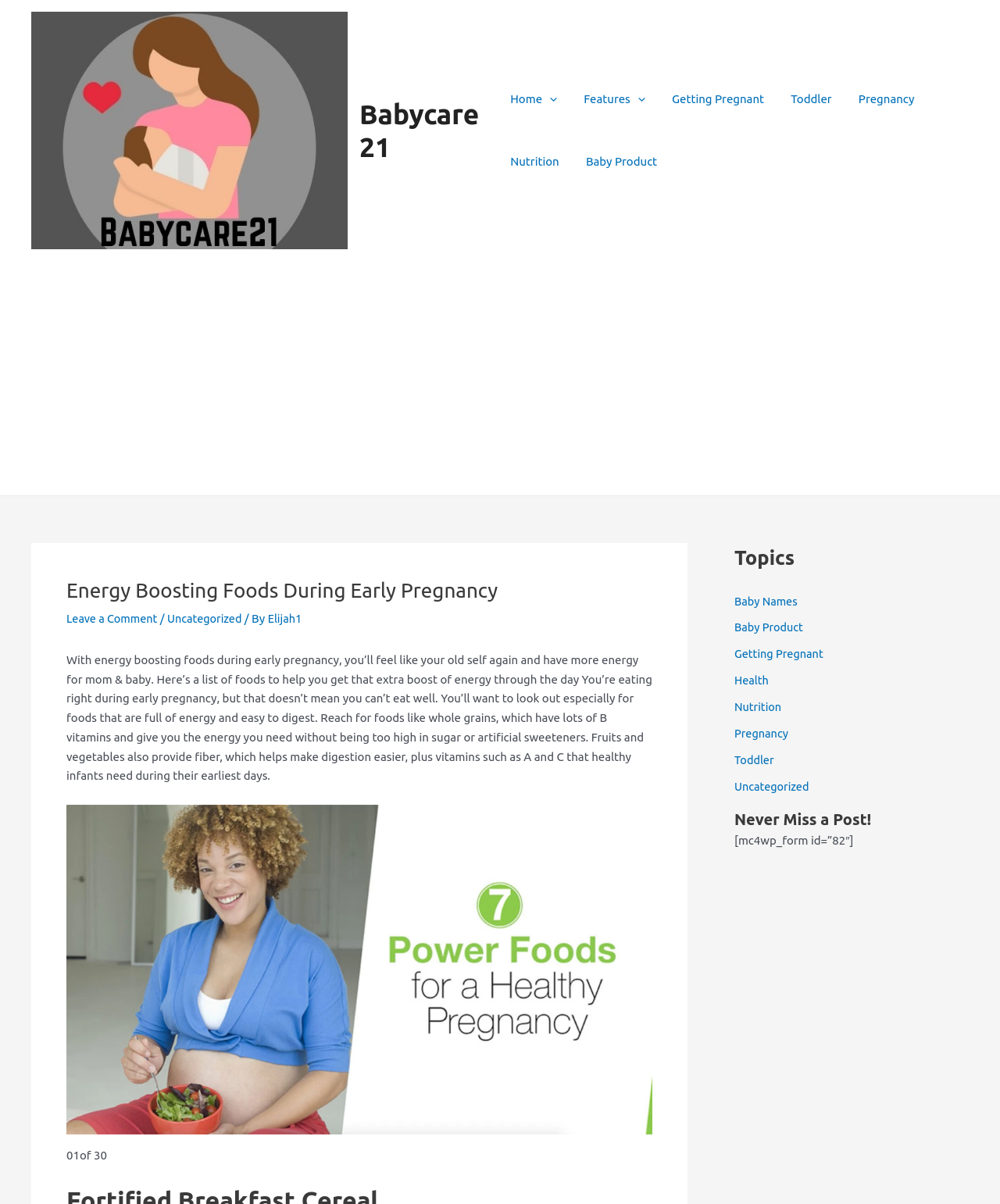Please determine the bounding box coordinates of the element to click on in order to accomplish the following task: "Click on the 'Getting Pregnant' link". Ensure the coordinates are four float numbers ranging from 0 to 1, i.e., [left, top, right, bottom].

[0.654, 0.057, 0.769, 0.109]